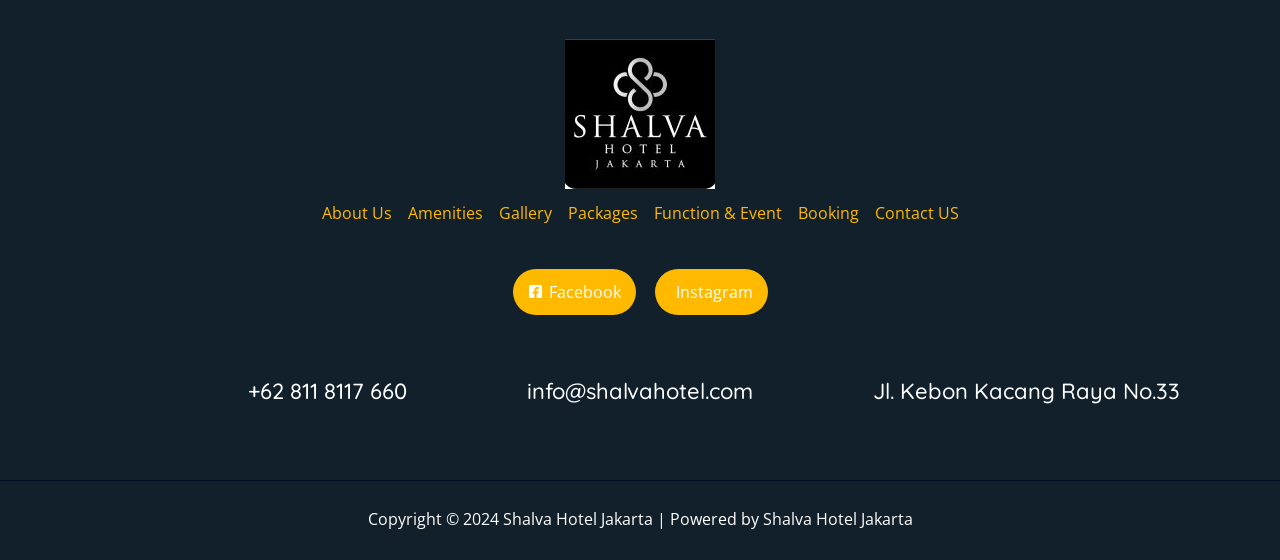Locate the bounding box coordinates of the clickable area to execute the instruction: "go to About Us page". Provide the coordinates as four float numbers between 0 and 1, represented as [left, top, right, bottom].

[0.251, 0.307, 0.312, 0.4]